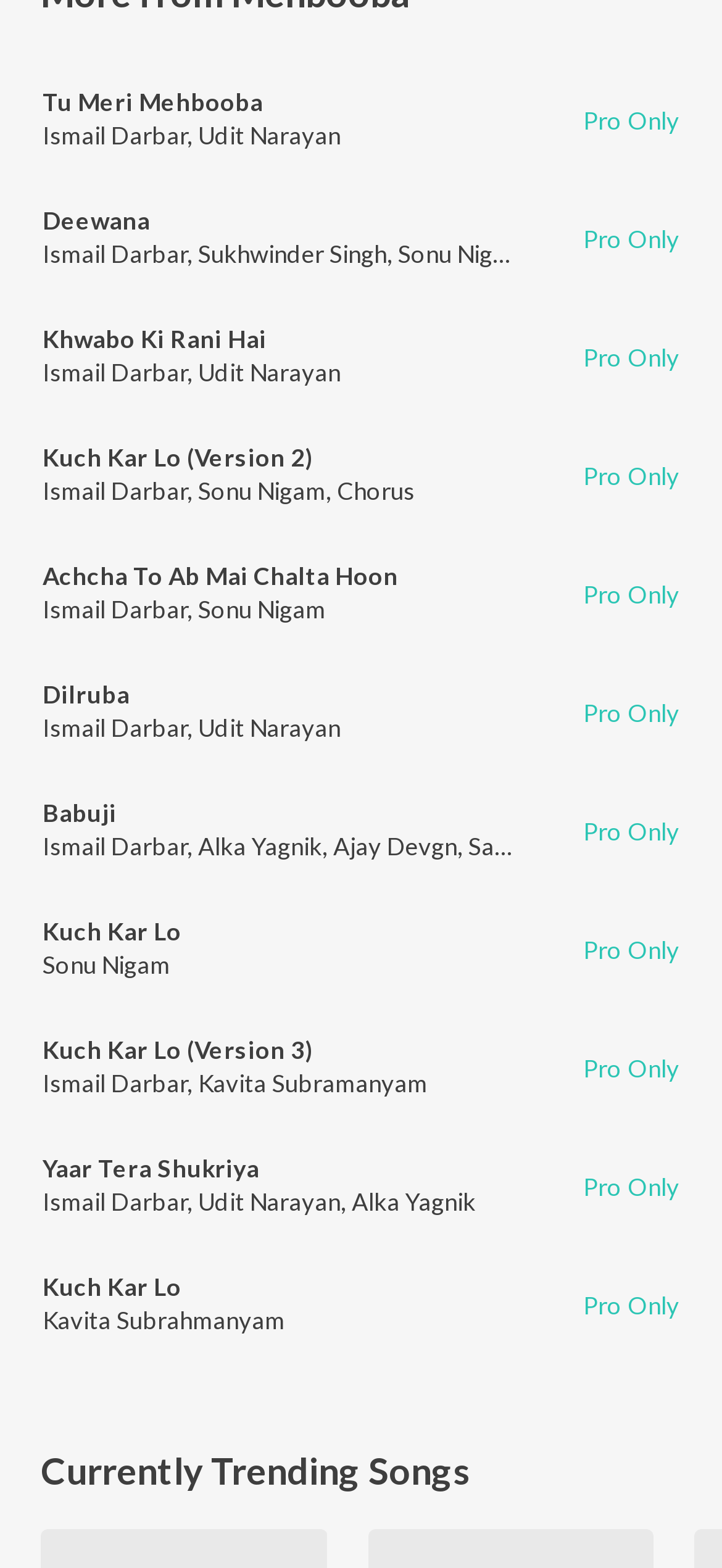Locate the bounding box coordinates of the element that needs to be clicked to carry out the instruction: "Check the checkbox to save your name and email". The coordinates should be given as four float numbers ranging from 0 to 1, i.e., [left, top, right, bottom].

None